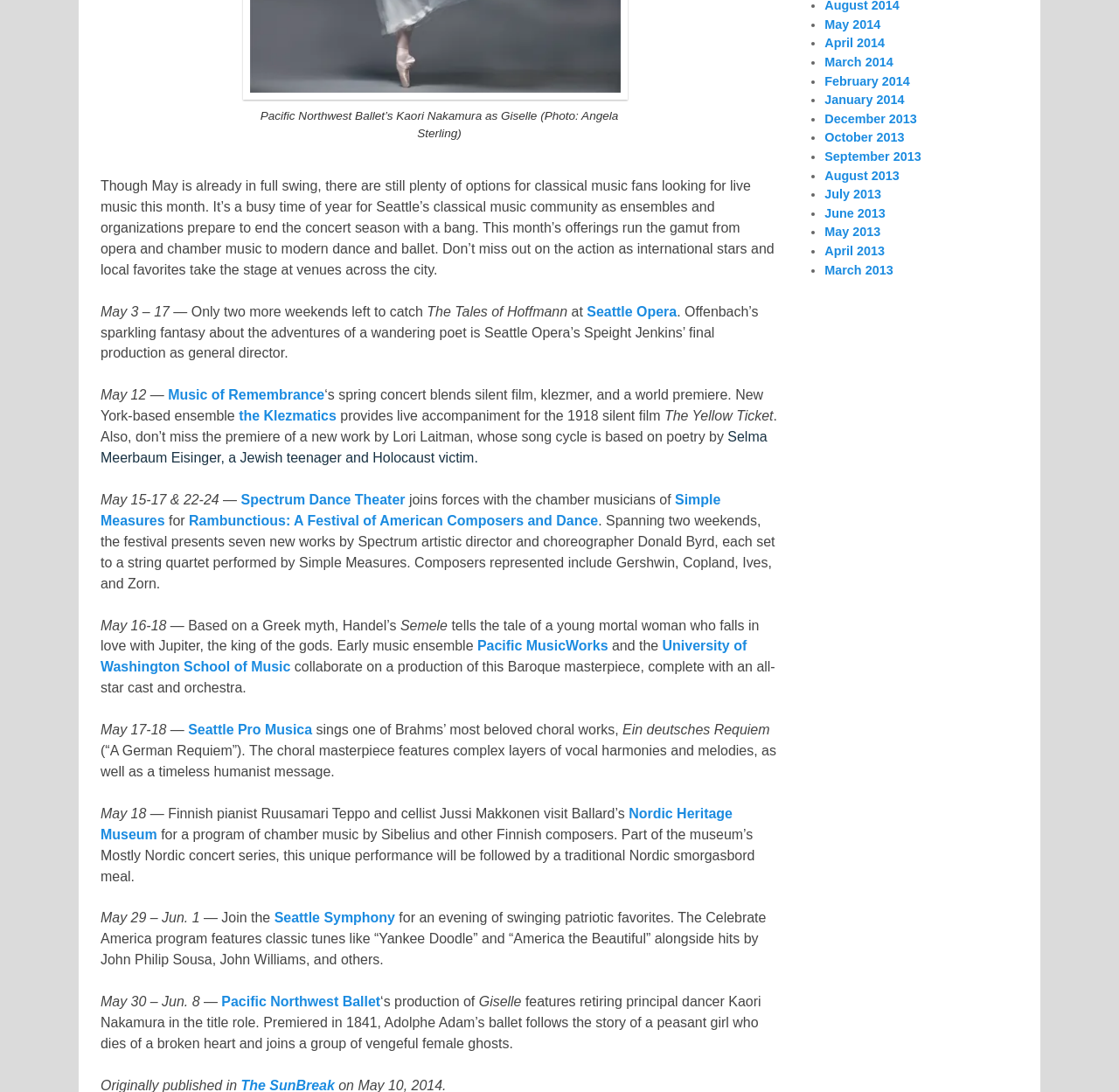Please specify the bounding box coordinates in the format (top-left x, top-left y, bottom-right x, bottom-right y), with all values as floating point numbers between 0 and 1. Identify the bounding box of the UI element described by: March 2013

[0.737, 0.241, 0.798, 0.254]